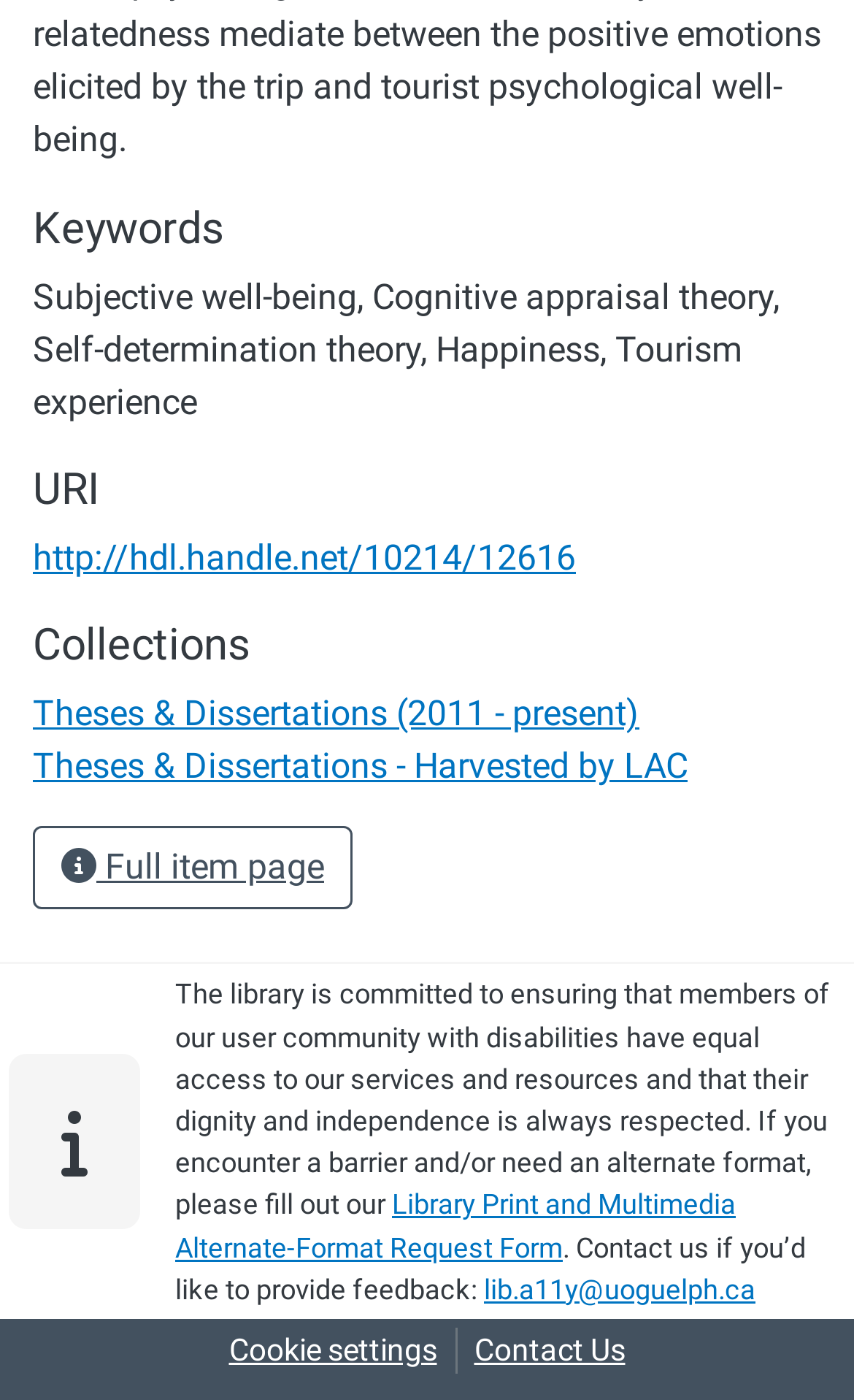What is the URL of the linked resource?
Look at the image and answer with only one word or phrase.

http://hdl.handle.net/10214/12616